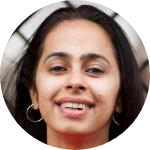From the image, can you give a detailed response to the question below:
What organizations has Suman Chhabria-Addepalli held leadership roles in?

According to the caption, Suman Chhabria-Addepalli has held leadership roles in esteemed organizations, specifically mentioning The Indian Express and Times Group.